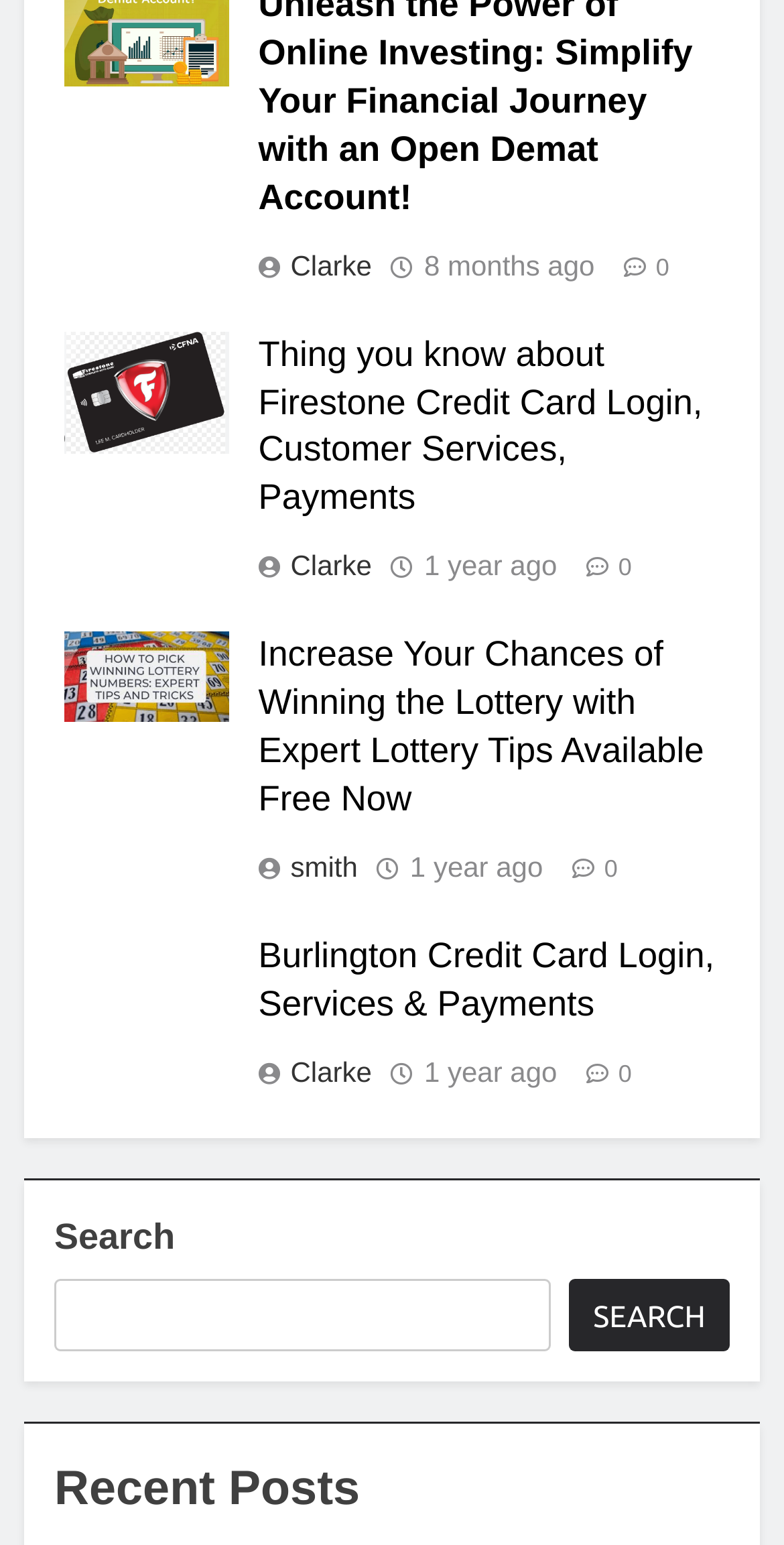Determine the bounding box coordinates of the clickable element to achieve the following action: 'Search for something'. Provide the coordinates as four float values between 0 and 1, formatted as [left, top, right, bottom].

[0.069, 0.828, 0.702, 0.874]